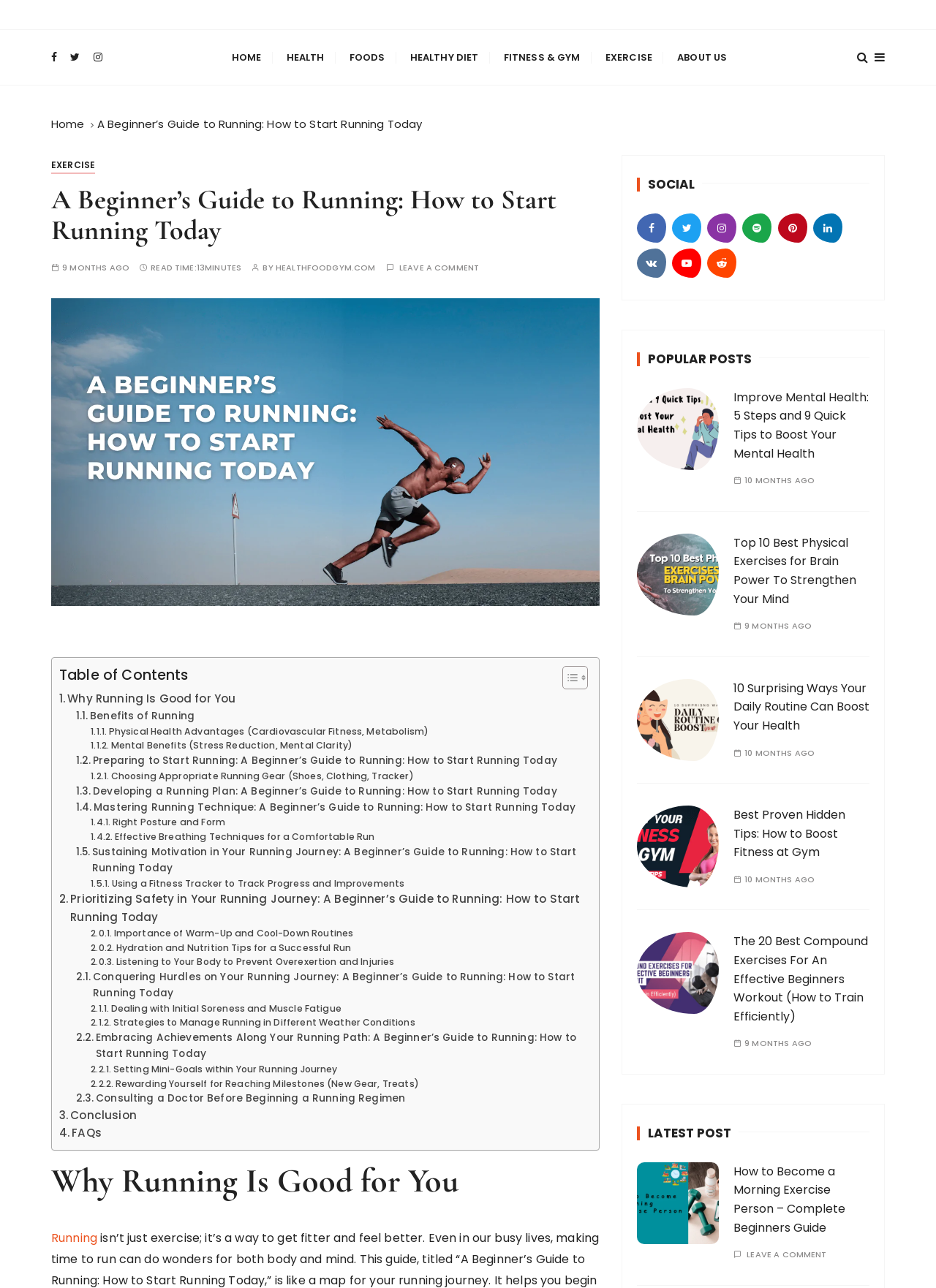Answer this question in one word or a short phrase: What is the purpose of the table of contents?

To navigate the article